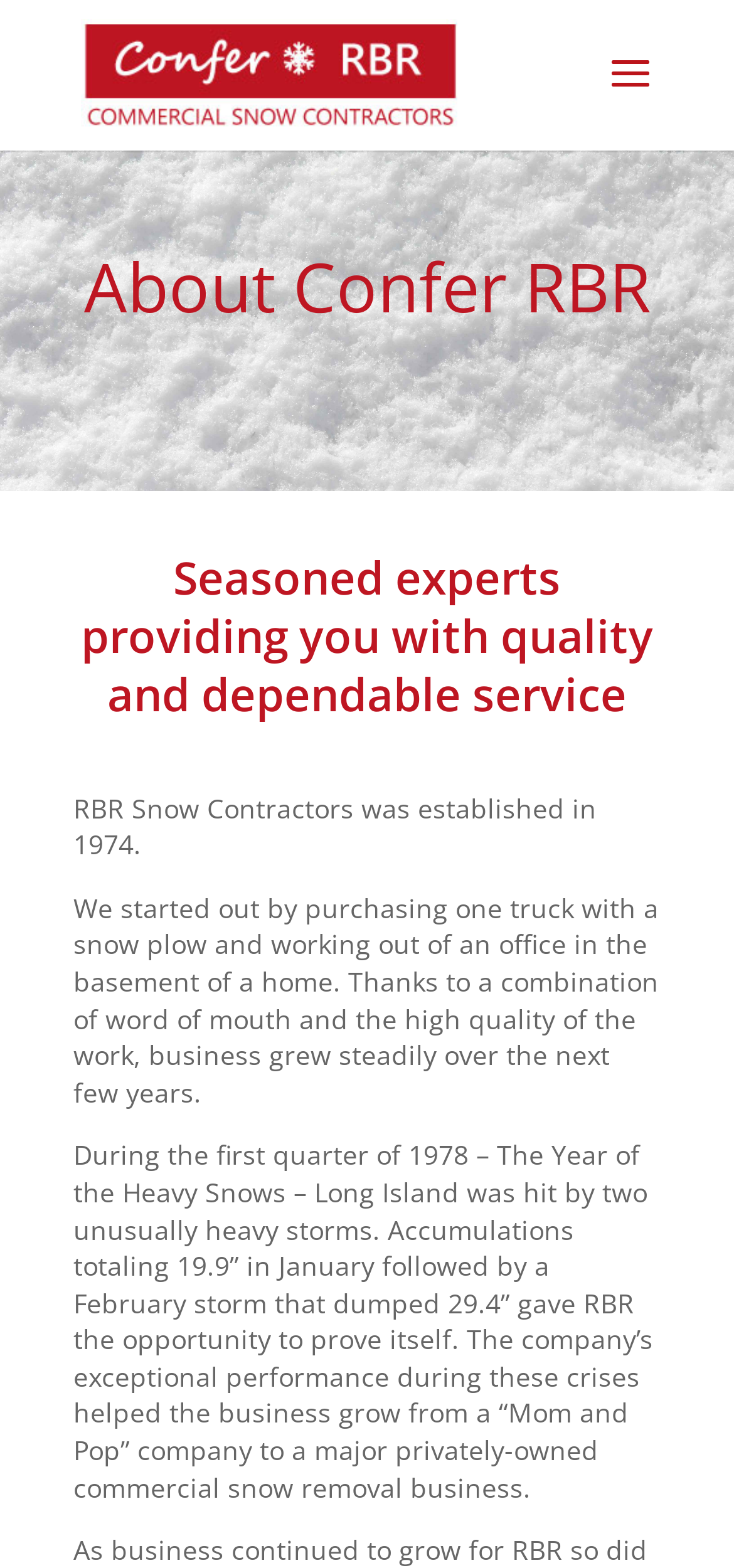Where was the office initially located?
Based on the screenshot, provide your answer in one word or phrase.

Basement of a home